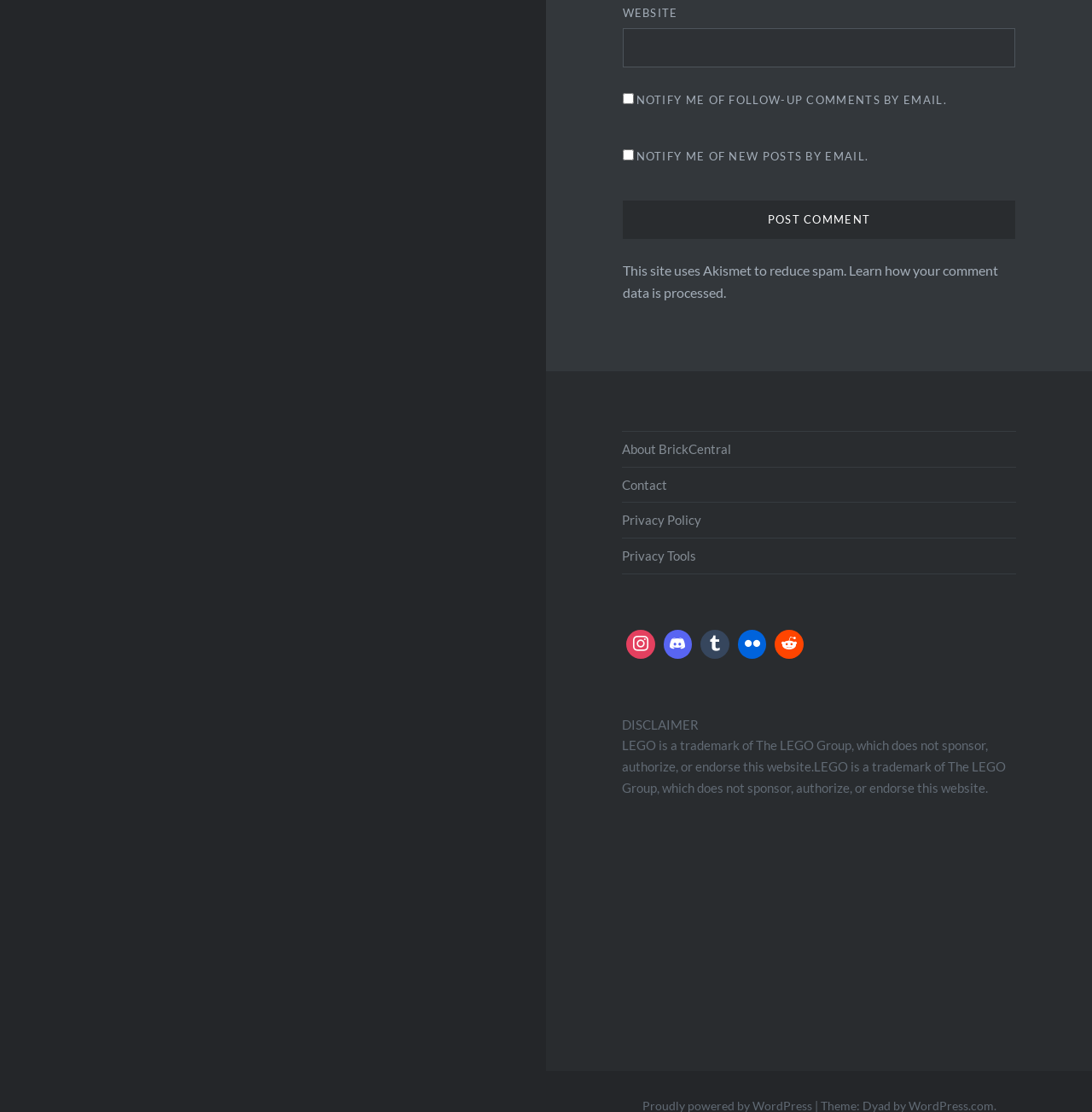Extract the bounding box coordinates for the HTML element that matches this description: "Privacy Tools". The coordinates should be four float numbers between 0 and 1, i.e., [left, top, right, bottom].

[0.57, 0.484, 0.93, 0.516]